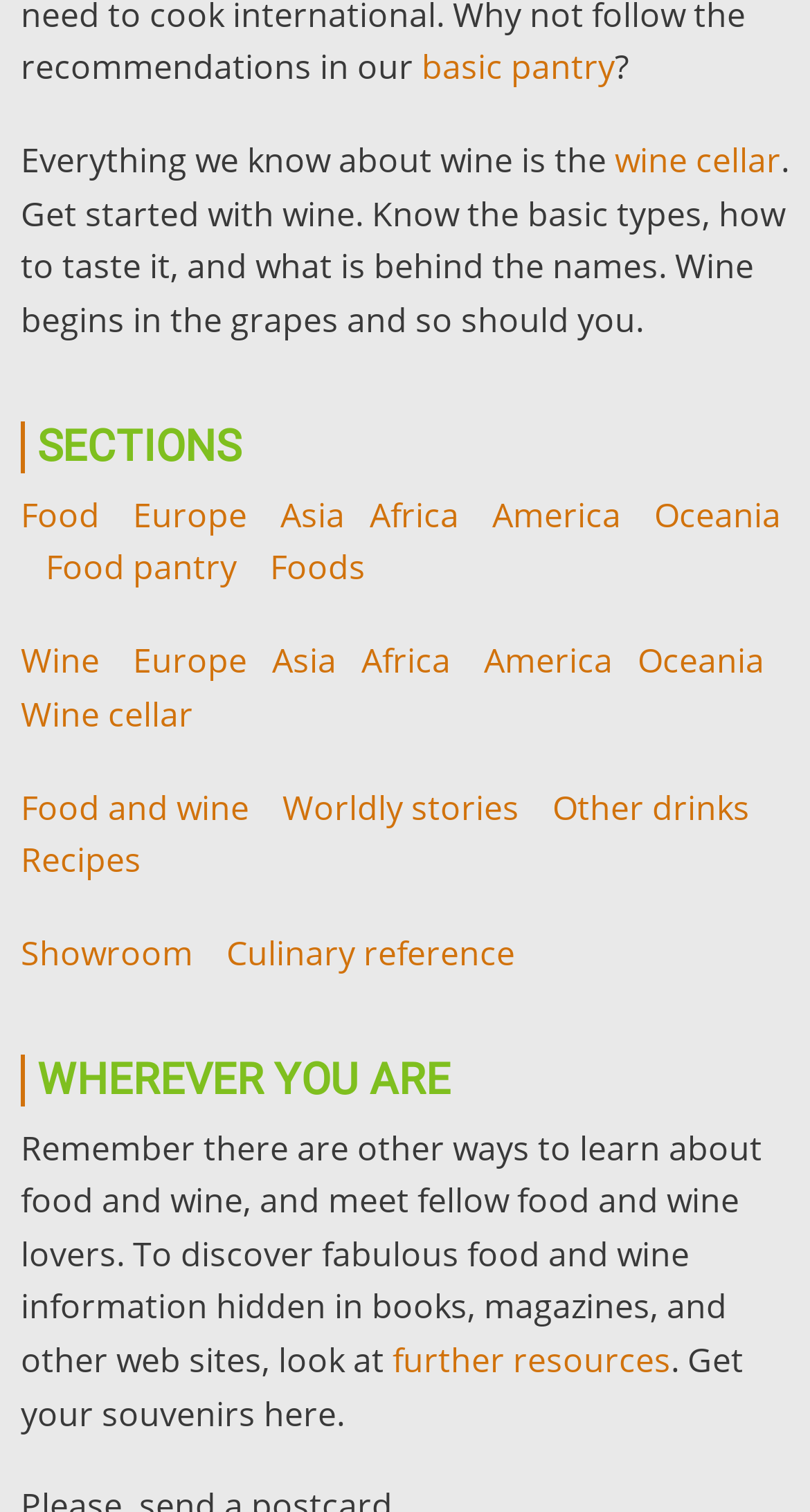How many continents are listed on this webpage?
Analyze the image and provide a thorough answer to the question.

By examining the links and text on the webpage, I count six continents mentioned: Europe, Asia, Africa, America, Oceania, and no mention of Antarctica.